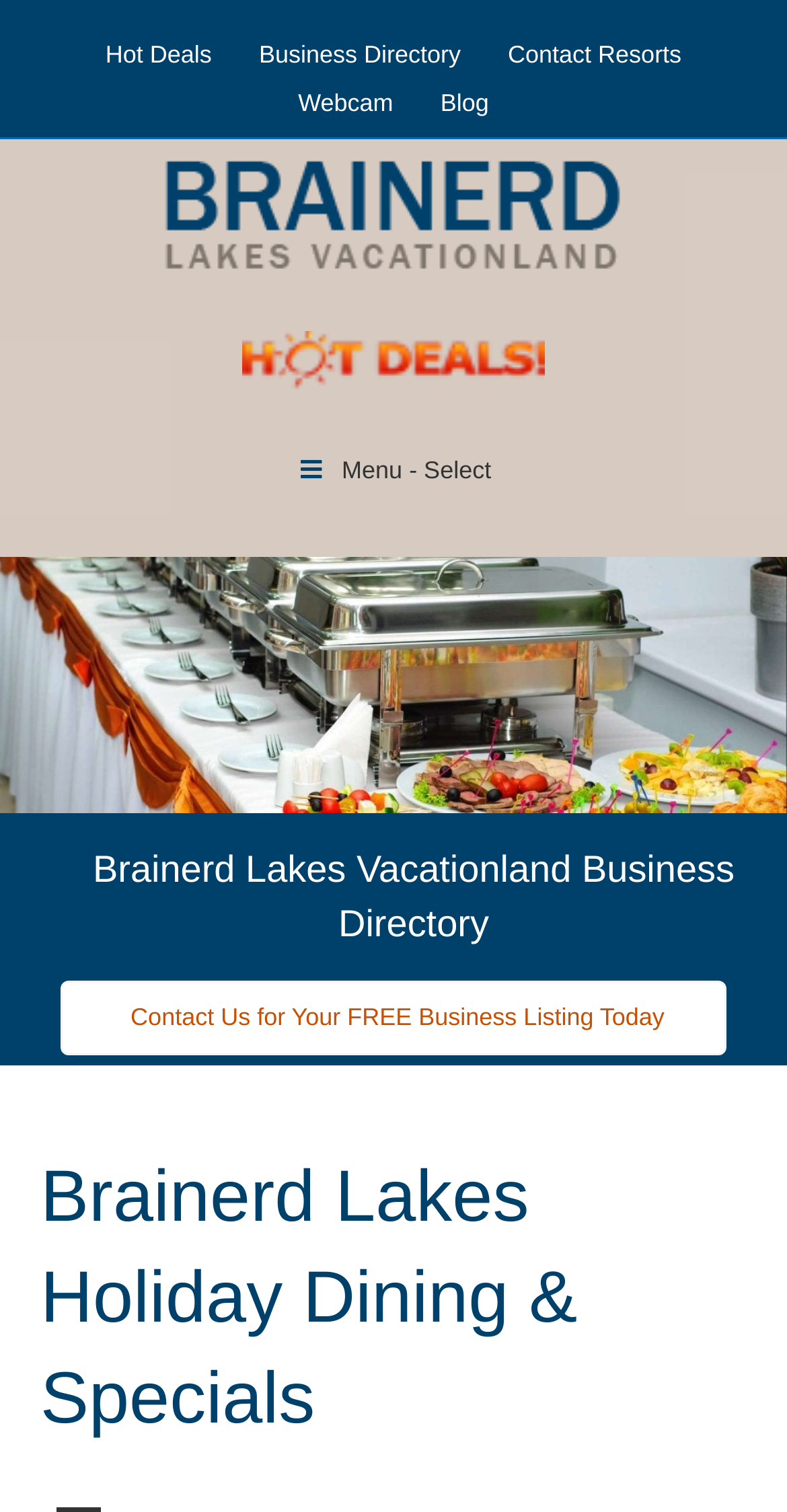Provide the bounding box coordinates for the area that should be clicked to complete the instruction: "Contact Resorts".

[0.62, 0.02, 0.892, 0.052]